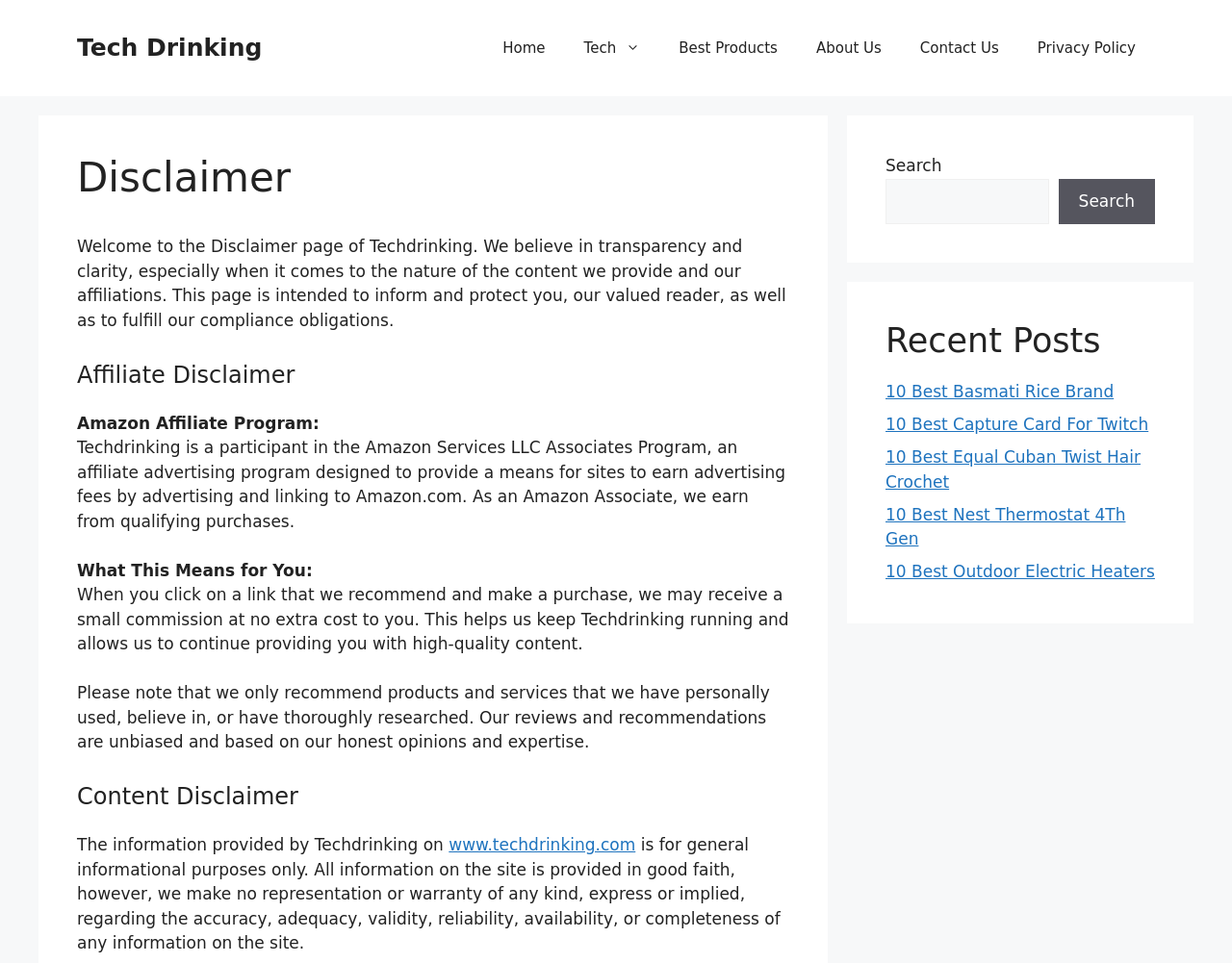Identify the bounding box coordinates of the region I need to click to complete this instruction: "Search for something".

[0.719, 0.185, 0.851, 0.233]